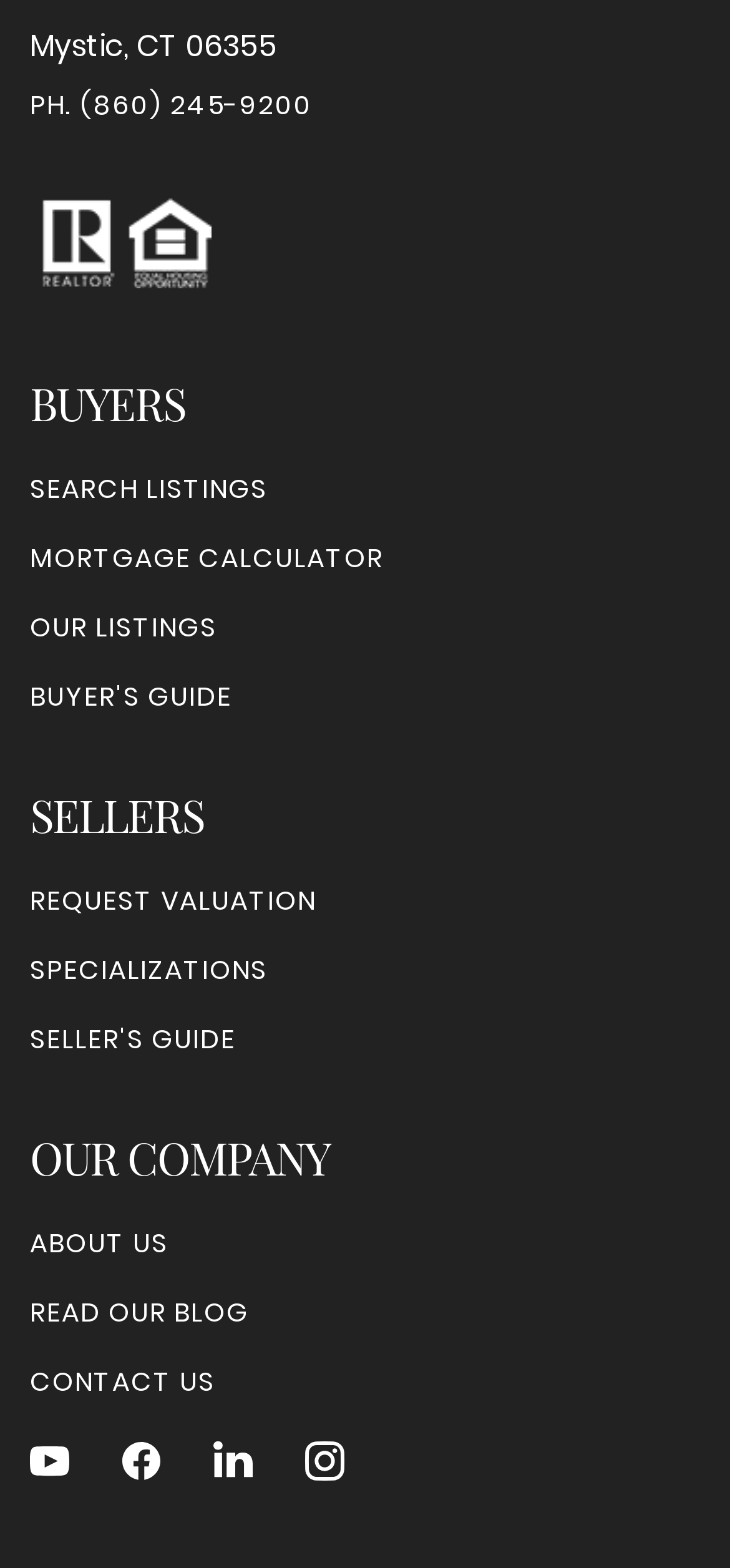What is the second option under the 'SELLERS' section?
Please provide a comprehensive answer based on the details in the screenshot.

I found the second option by looking at the link elements under the 'SELLERS' heading and found that the second option is 'SPECIALIZATIONS'.